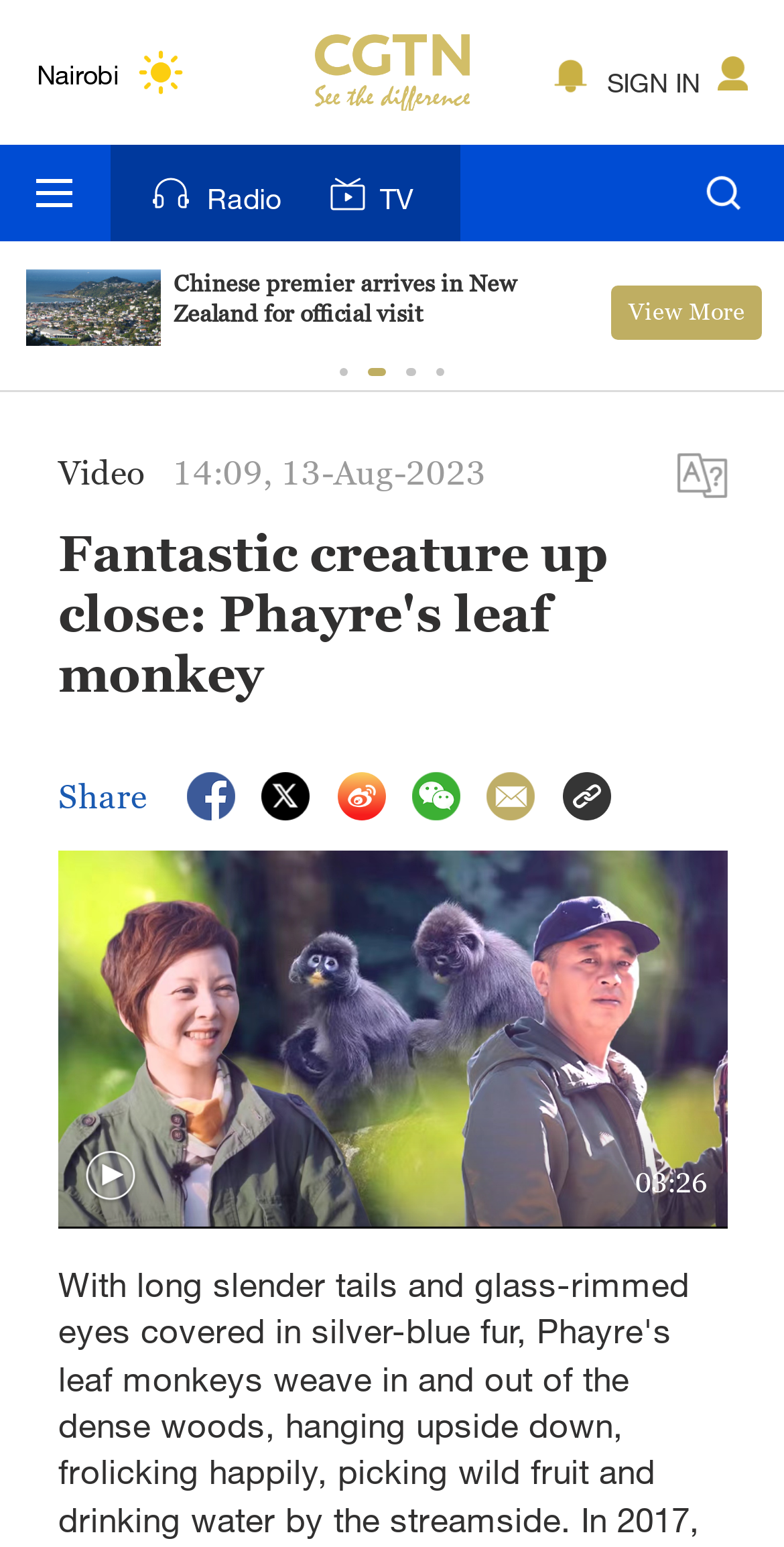Offer a comprehensive description of the webpage’s content and structure.

This webpage is about Phayre's leaf monkeys, featuring a descriptive title "Fantastic creature up close: Phayre's leaf monkey - CGTN". At the top, there are several weather-related elements, including images of different weather conditions (light rain, cloudy, sunny, overcast) accompanied by city names (Bengalaru, New York, Mumbai, Delhi, Hyderabad, Sydney, Singapore) on the left side.

Below the weather section, there is a horizontal toolbar with a live news feed section that displays an image related to European political and business leaders opposing a commission's plan. Next to it, there is a tab list with buttons labeled 1, 2, 3, and 4, although buttons 1, 2, and 4 are hidden.

The main content area features a video section with a "Video" label, a timestamp "14:09, 13-Aug-2023", and a share button. Below the video section, there are several social media links with corresponding images.

On the right side, there is a layout table that occupies most of the page's height. Within this table, there is an error message "Error loading player: No playable sources found" and a button at the bottom. Above the layout table, there is a timestamp "03:26" at the bottom right corner of the page.

Overall, the webpage appears to be a news article or video page about Phayre's leaf monkeys, with additional features such as weather updates, a live news feed, and social media links.